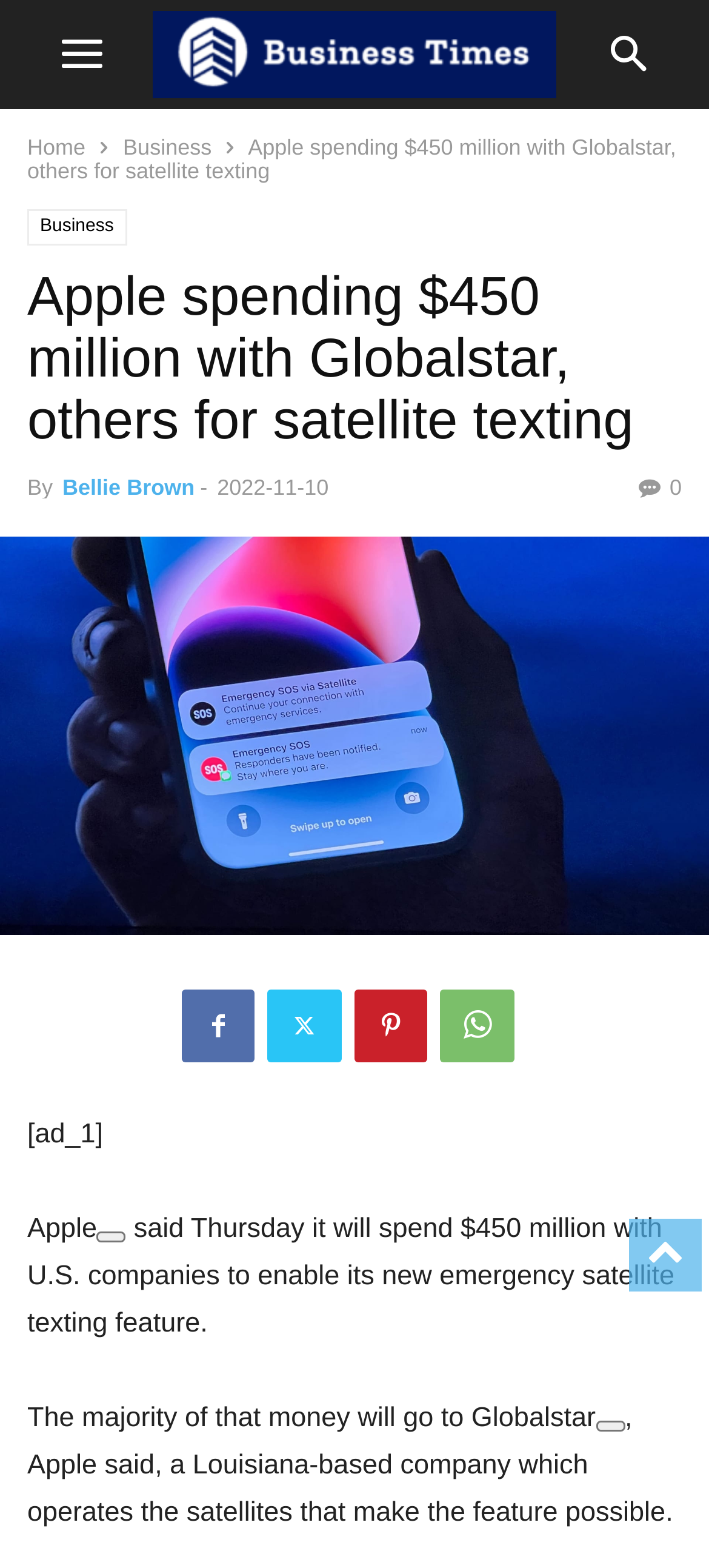Show the bounding box coordinates of the region that should be clicked to follow the instruction: "Click the 'Business' category."

[0.174, 0.086, 0.298, 0.102]